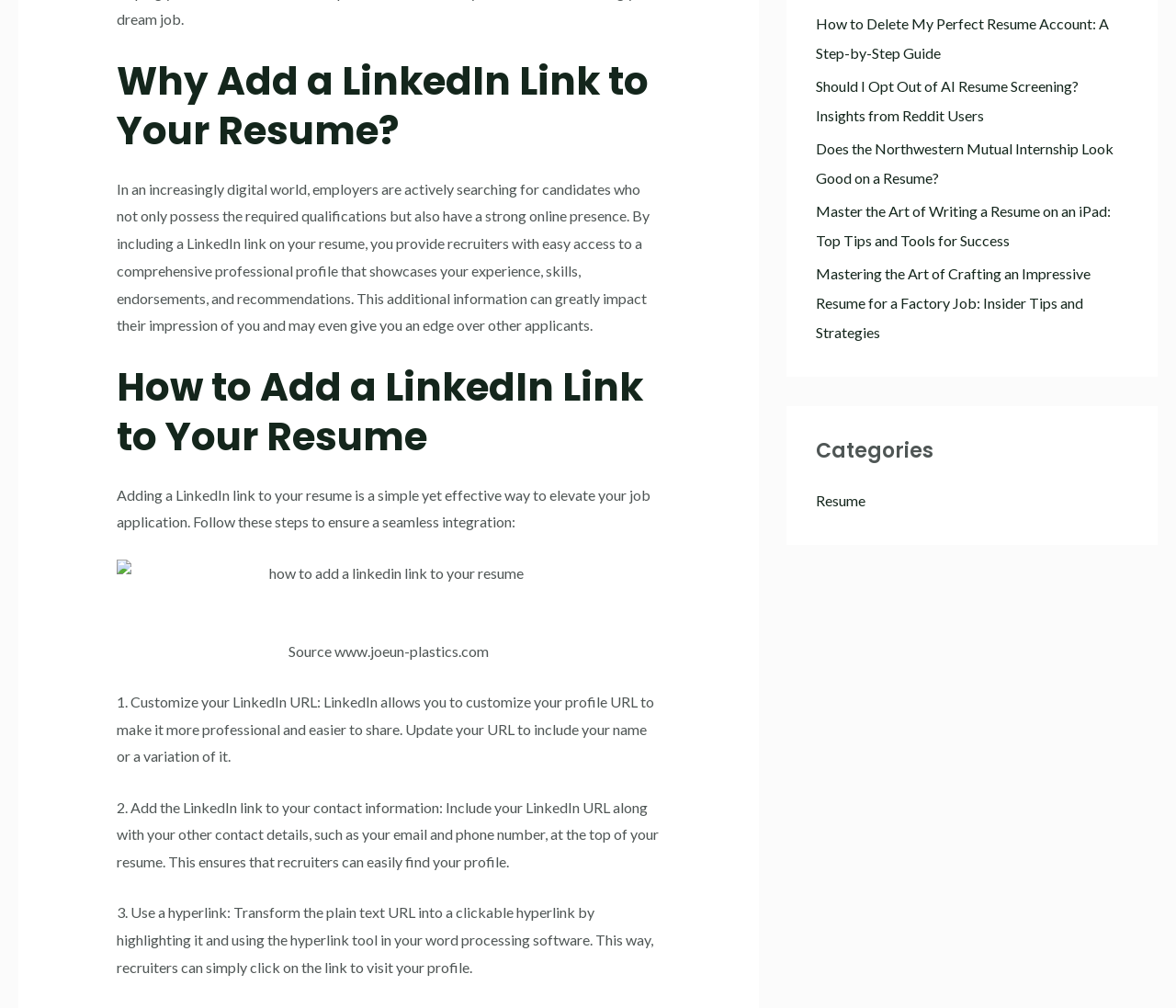Predict the bounding box coordinates of the UI element that matches this description: "Resume". The coordinates should be in the format [left, top, right, bottom] with each value between 0 and 1.

[0.694, 0.488, 0.736, 0.505]